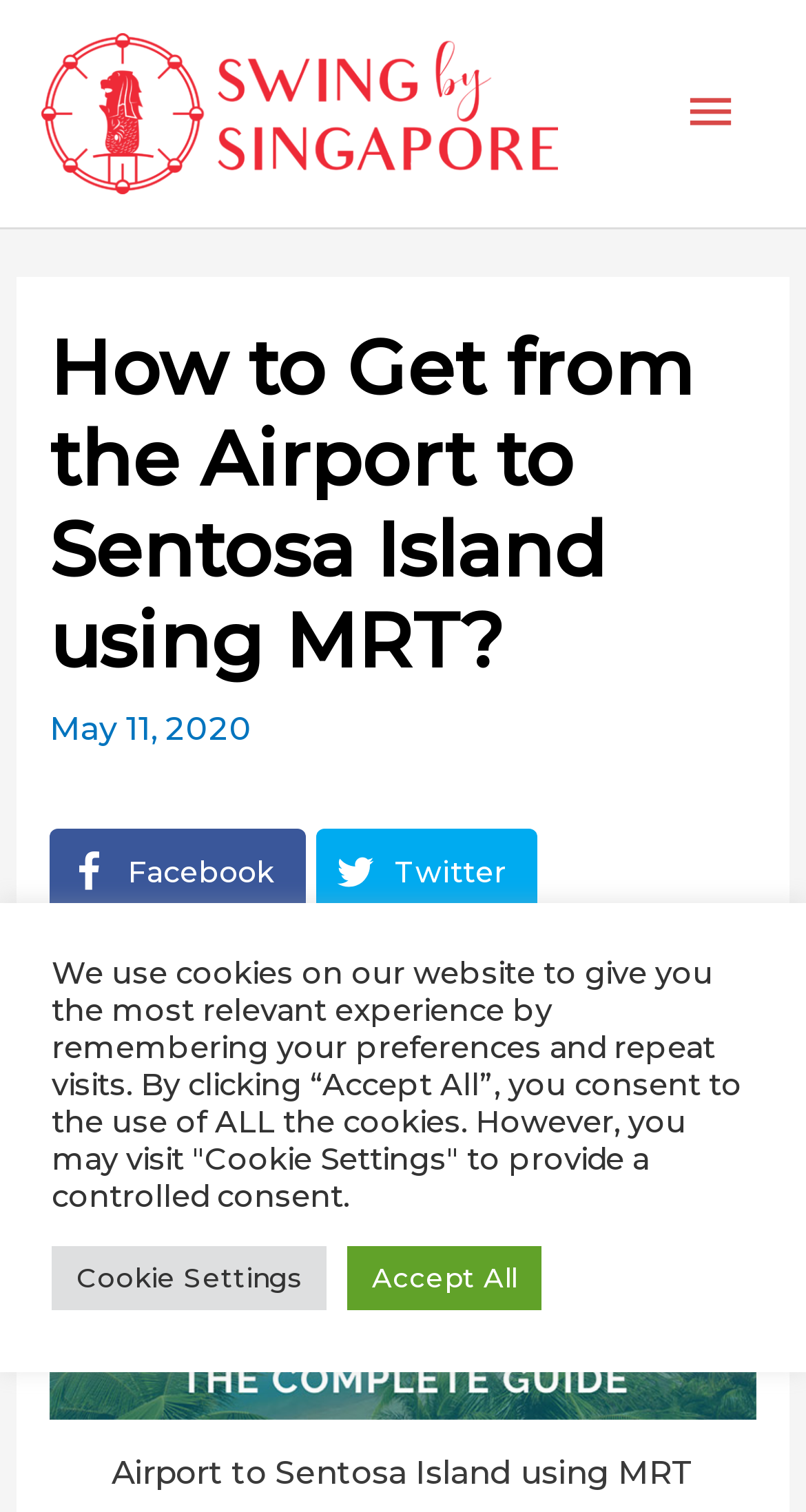Please identify the bounding box coordinates of the clickable element to fulfill the following instruction: "View Facebook page". The coordinates should be four float numbers between 0 and 1, i.e., [left, top, right, bottom].

[0.061, 0.548, 0.379, 0.605]